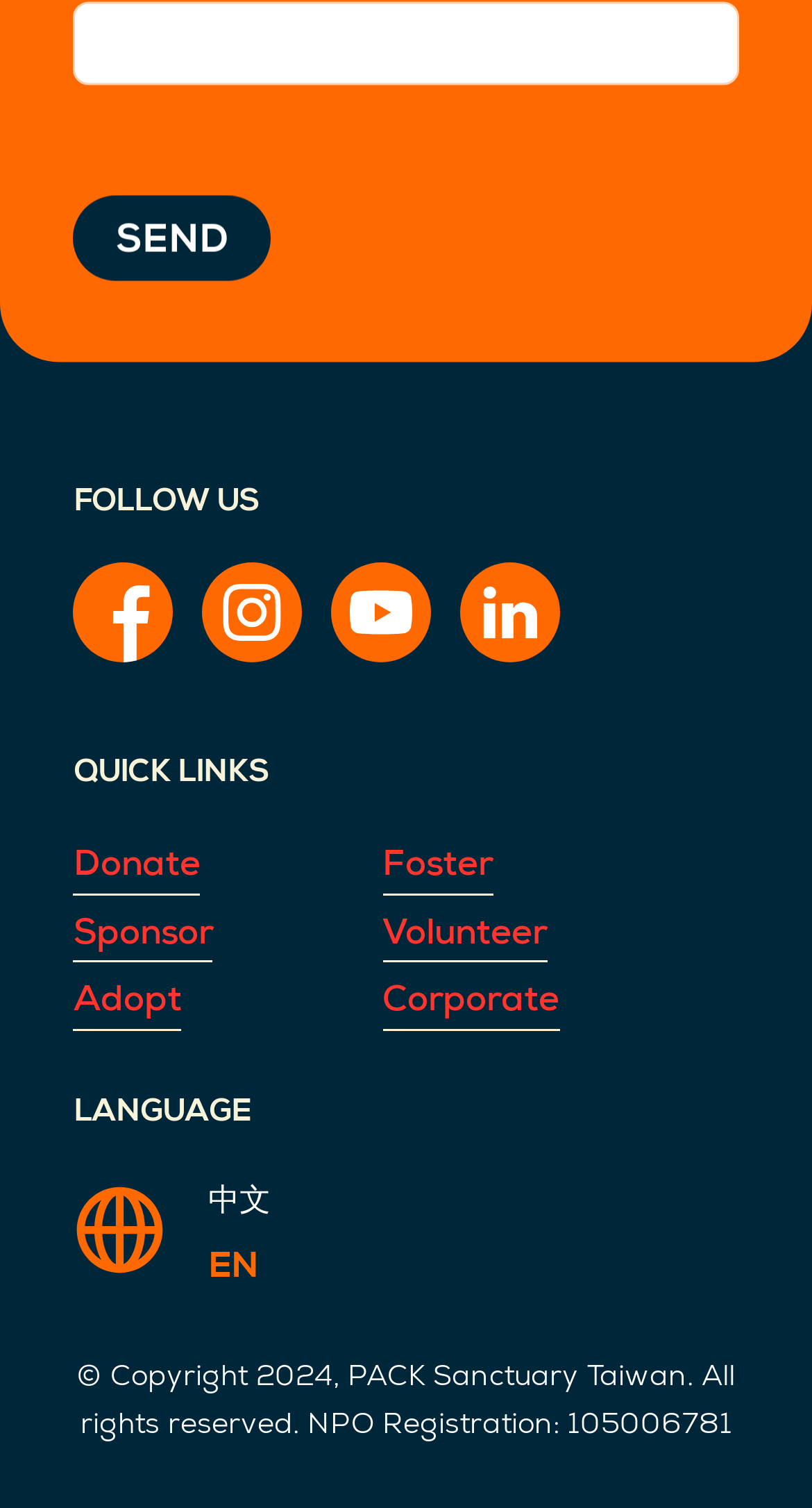How many social media links are available?
Please answer using one word or phrase, based on the screenshot.

4